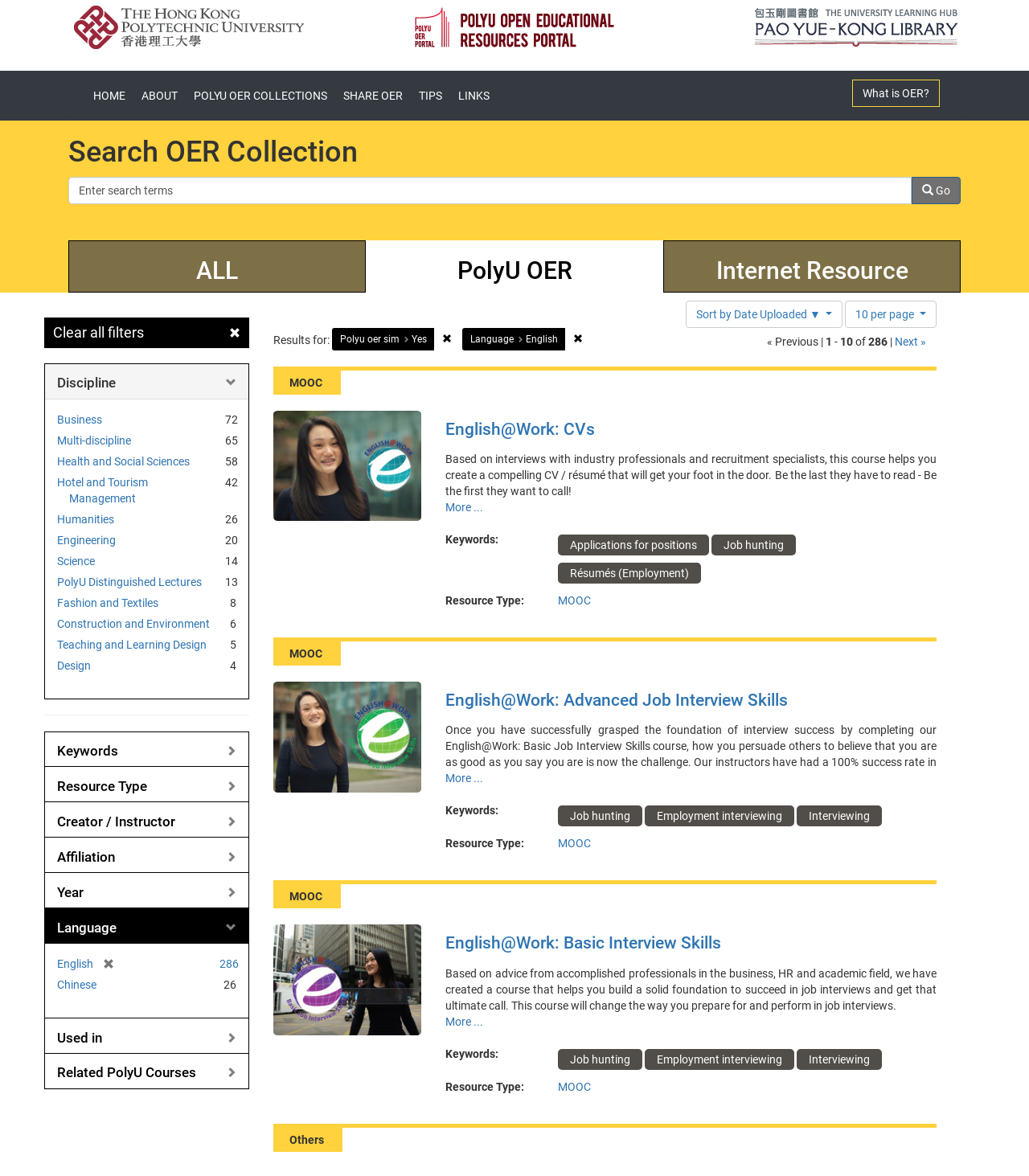Respond to the following query with just one word or a short phrase: 
What is the name of the library?

Pao Yue-kong Library